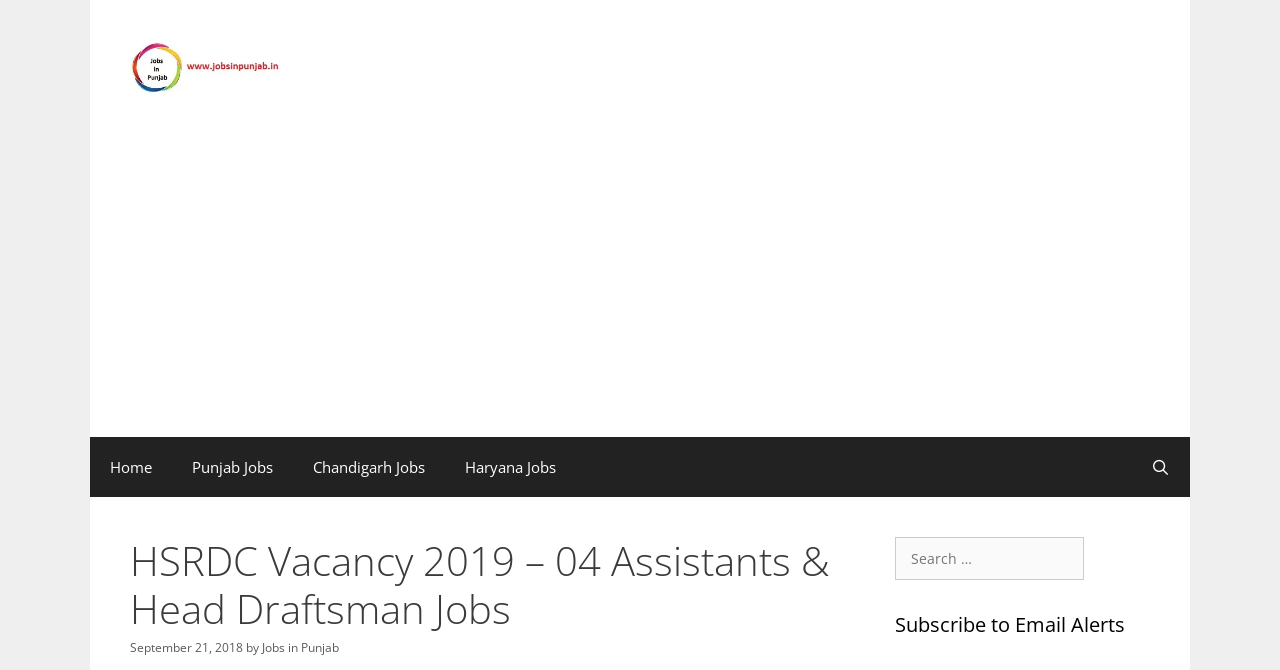What is the purpose of the search box?
Please provide a single word or phrase in response based on the screenshot.

Search for jobs